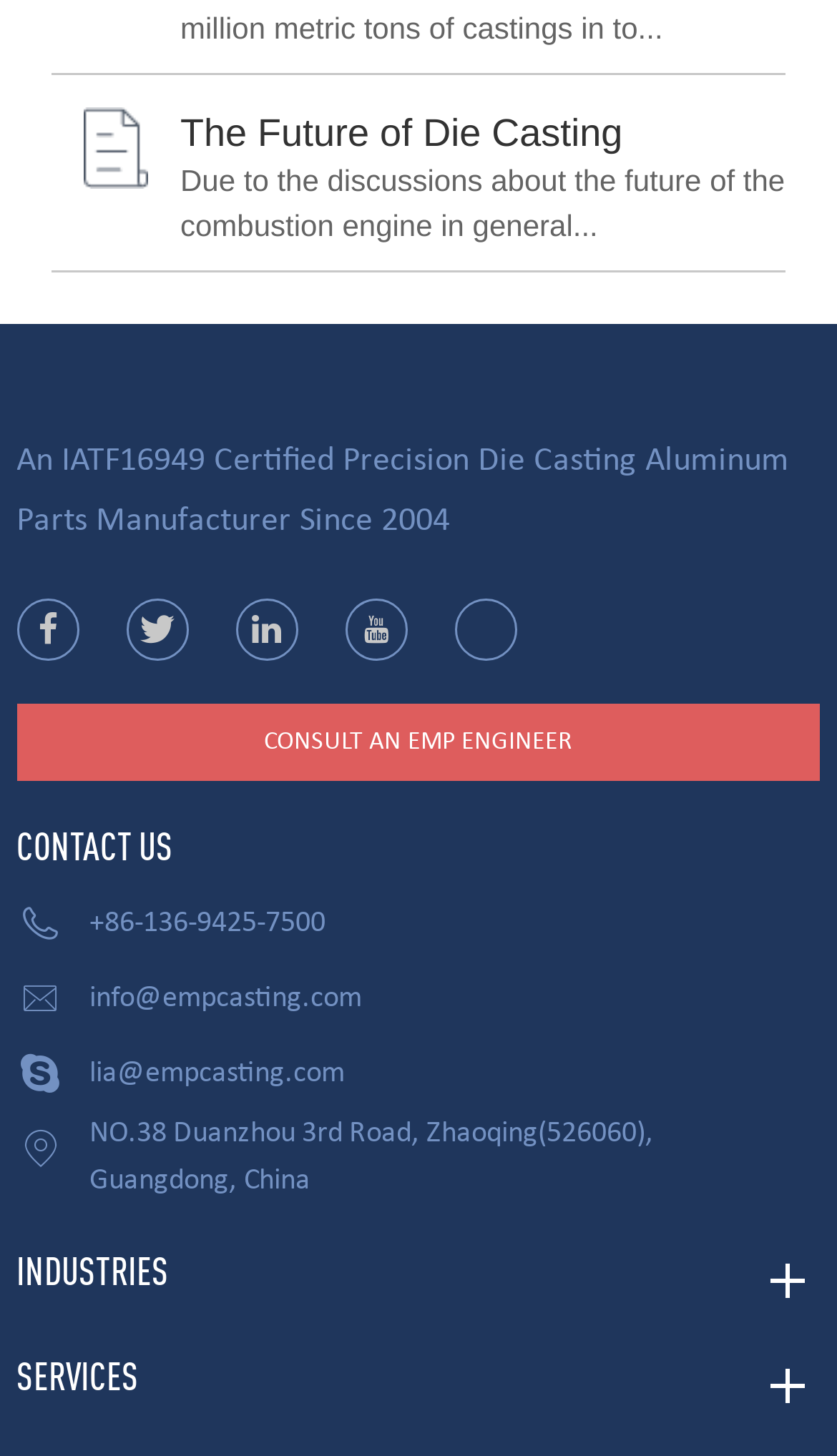Give the bounding box coordinates for the element described as: "The Future of Die Casting".

[0.215, 0.074, 0.938, 0.109]